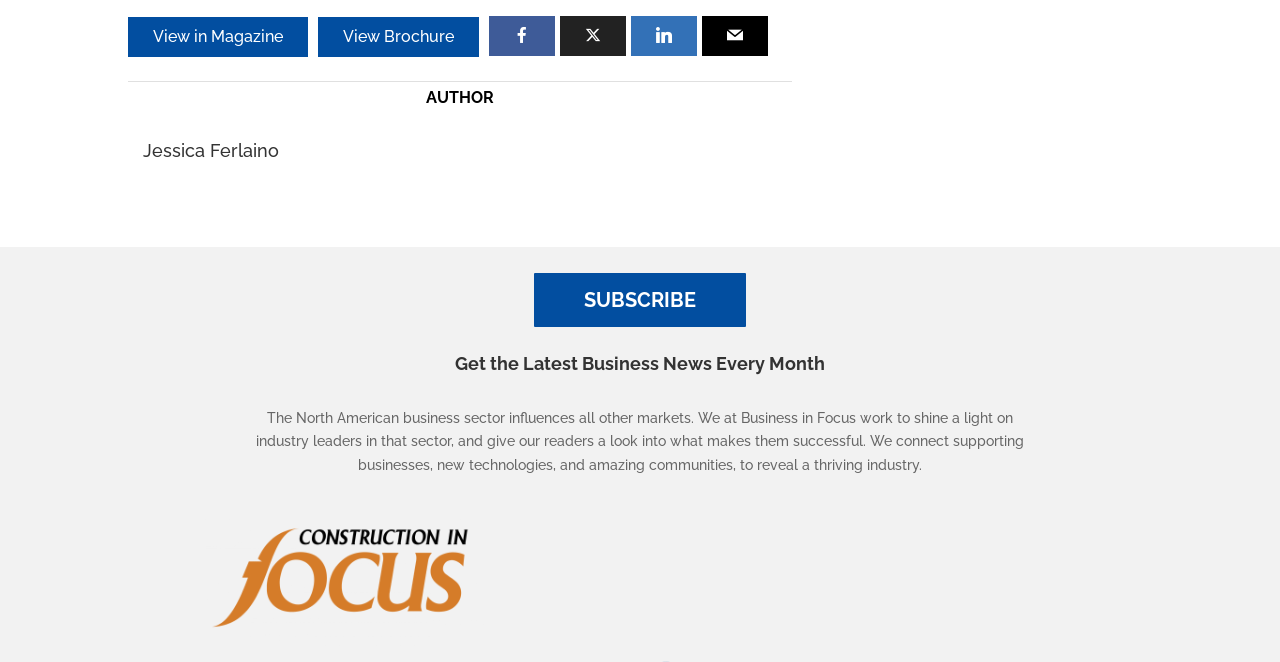What is the author's name?
Look at the screenshot and respond with a single word or phrase.

Jessica Ferlaino